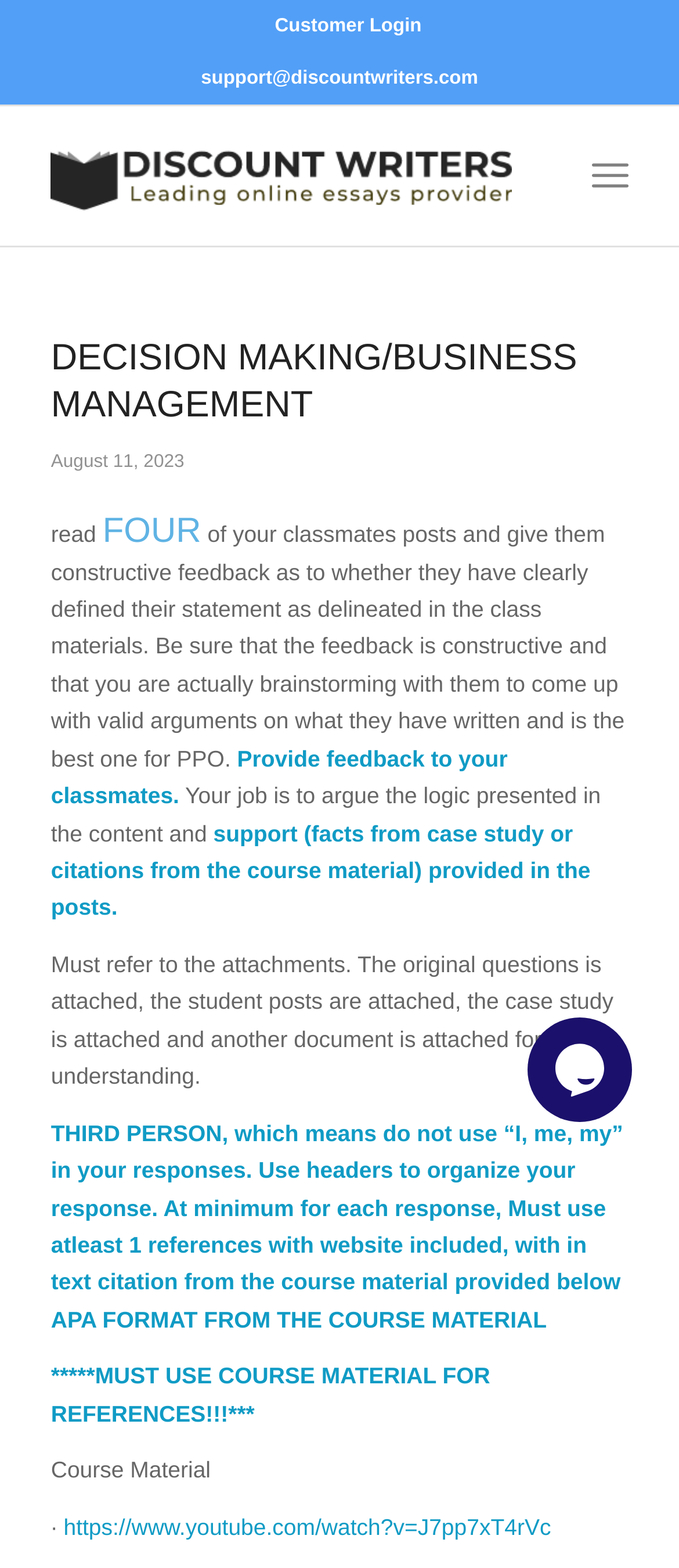What is attached to the original question?
Look at the image and answer the question using a single word or phrase.

Case study, student posts, and another document